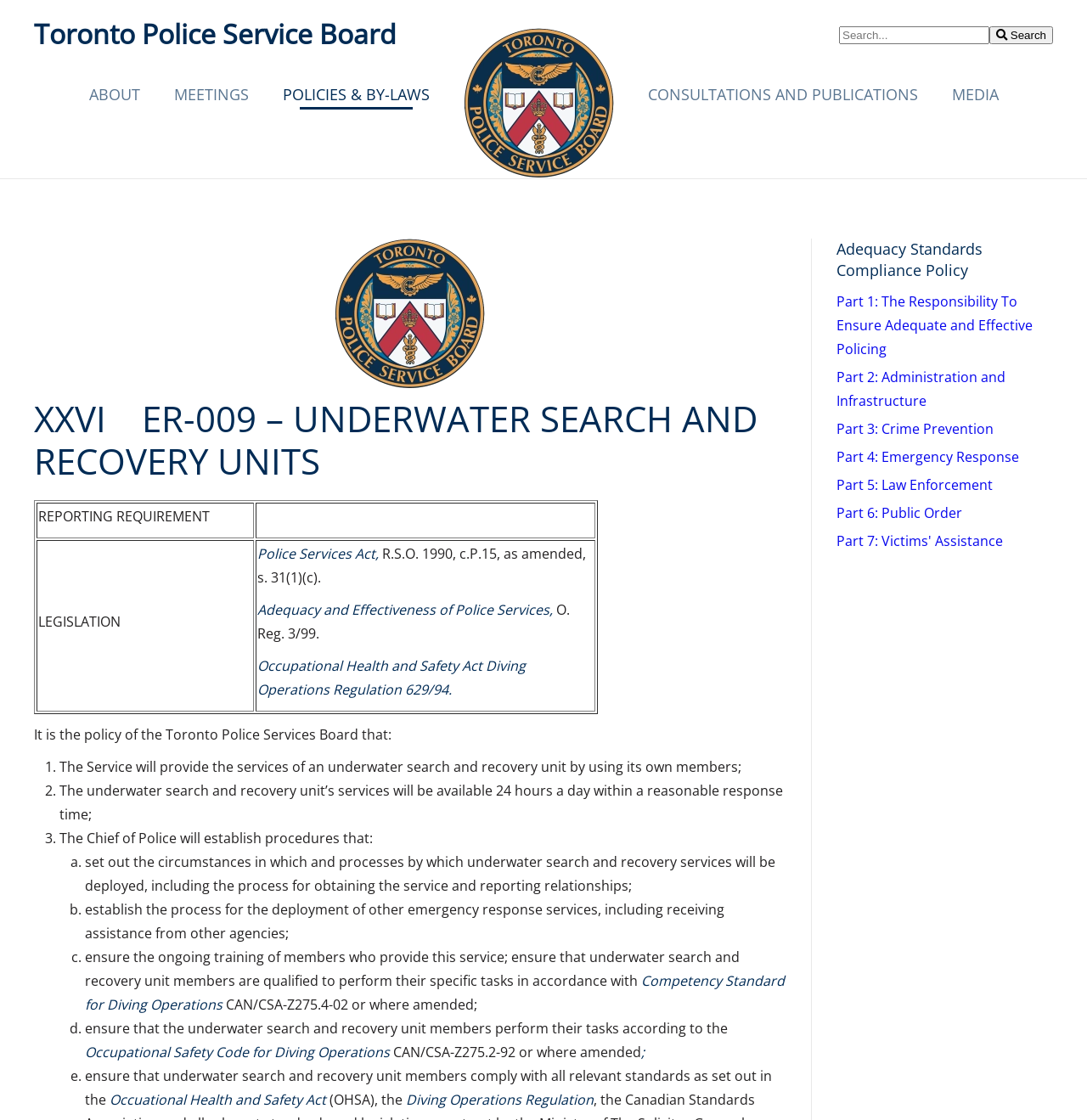What is the Occupational Health and Safety Act regulation related to diving operations?
Based on the visual information, provide a detailed and comprehensive answer.

The webpage mentions 'Occupational Health and Safety Act Diving Operations Regulation 629/94' as one of the regulations related to diving operations.